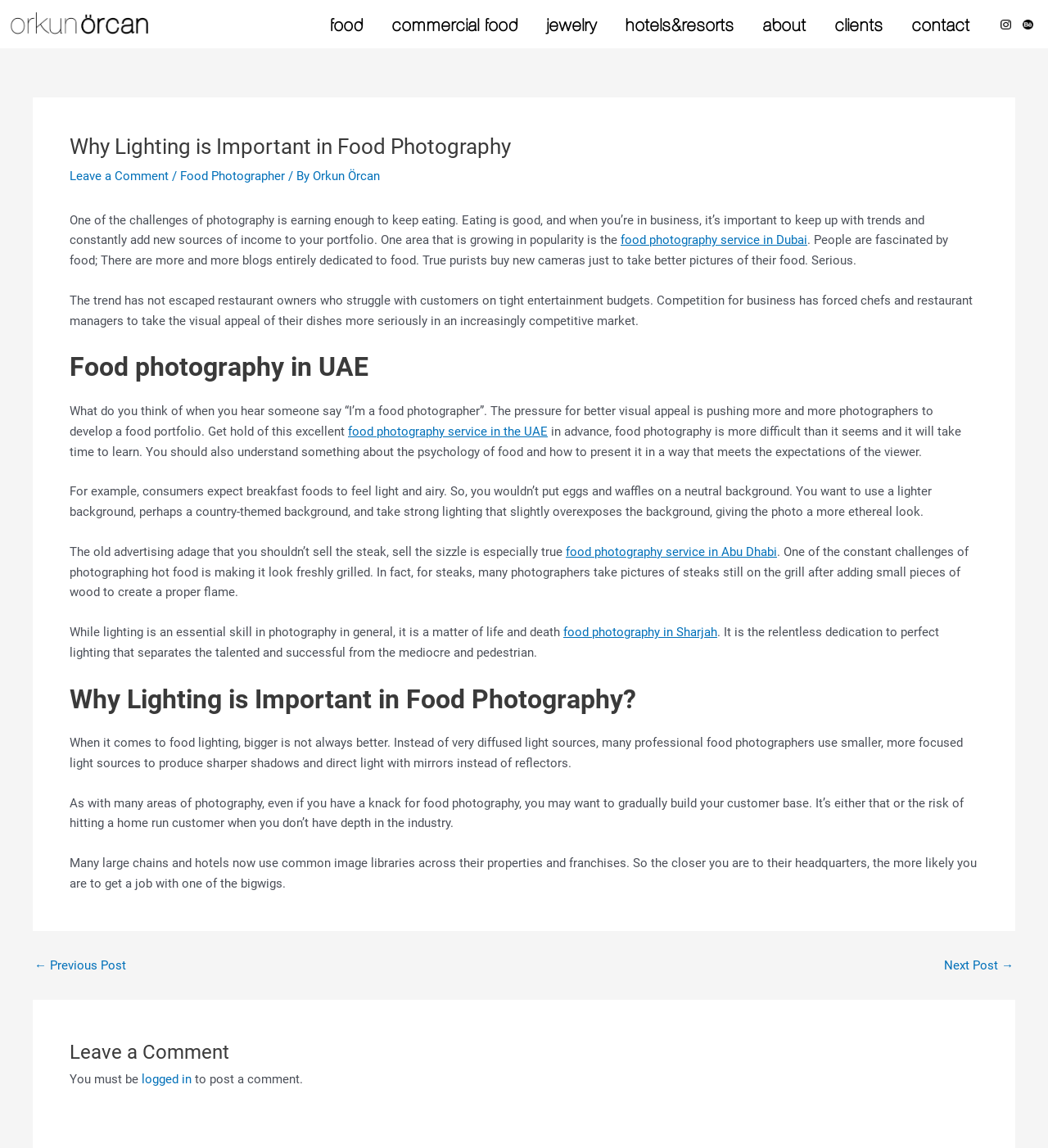What type of photography is discussed in the article?
Answer the question with a single word or phrase derived from the image.

Food photography